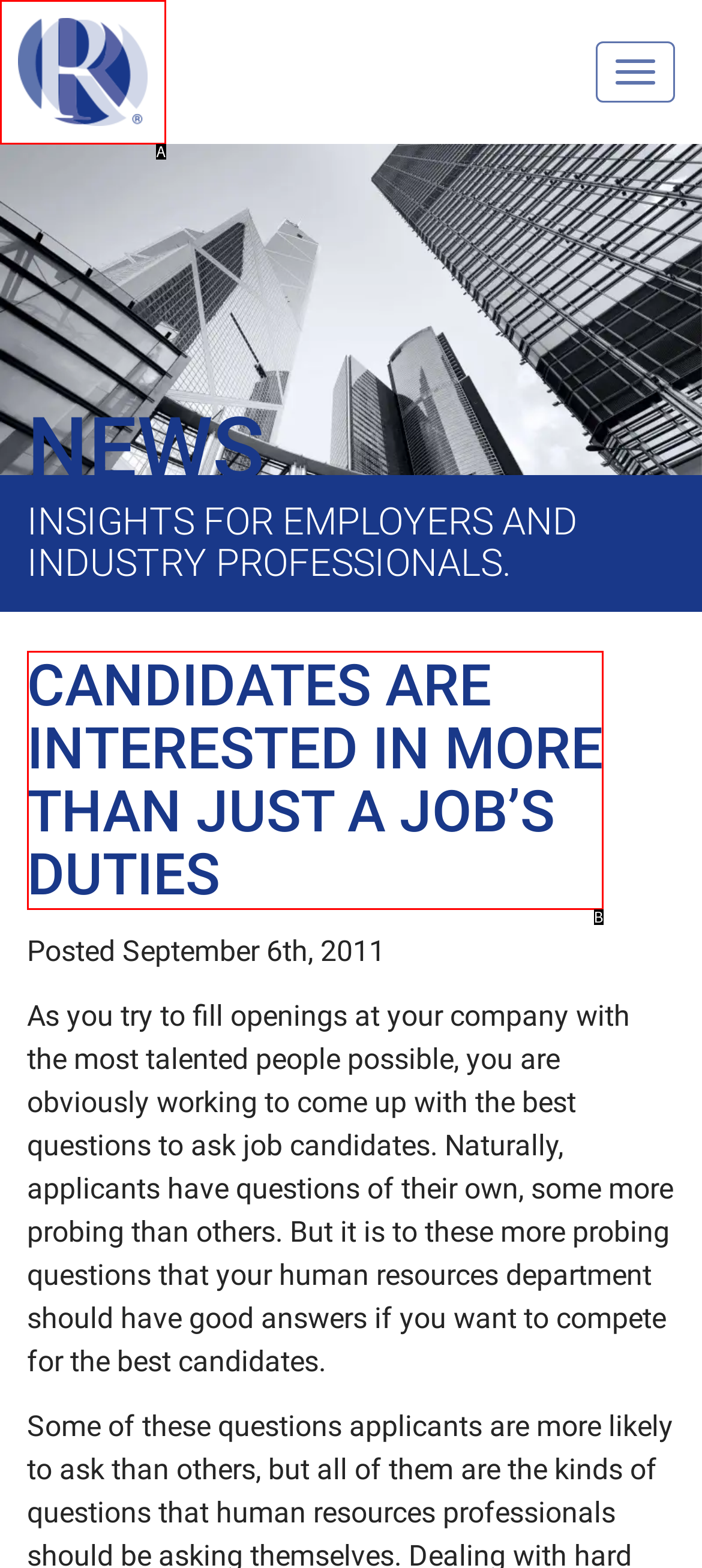Which option is described as follows: title="RealStreet"
Answer with the letter of the matching option directly.

A